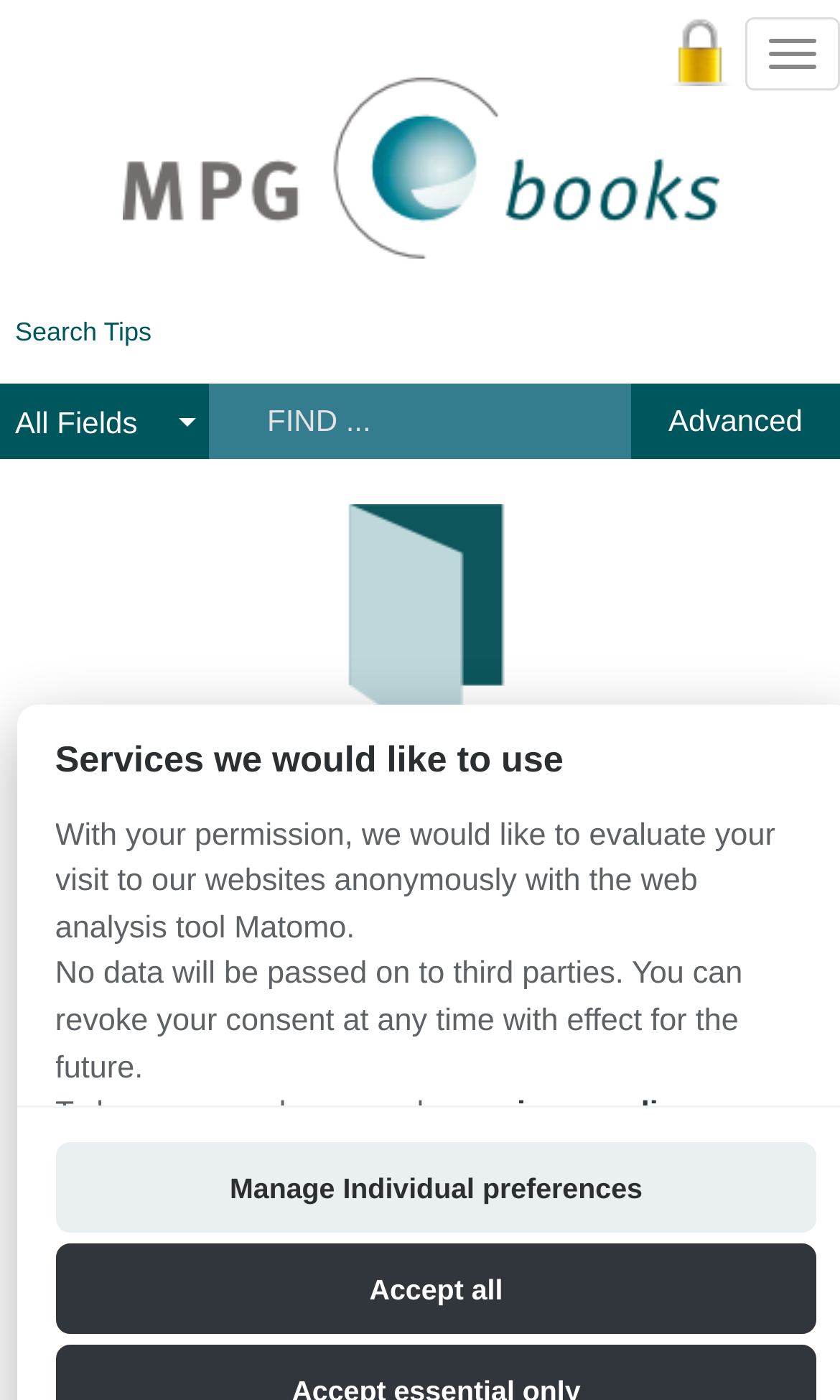Please provide a comprehensive answer to the question based on the screenshot: What is the title of the eBook?

I found the title of the eBook by looking at the heading element that says 'Transformations of Regional and Local Labour Markets Across Europe in Pandemic and Post-Pandemic Times Challenges for Regional and Local Observatories'. This heading is likely to be the title of the eBook.